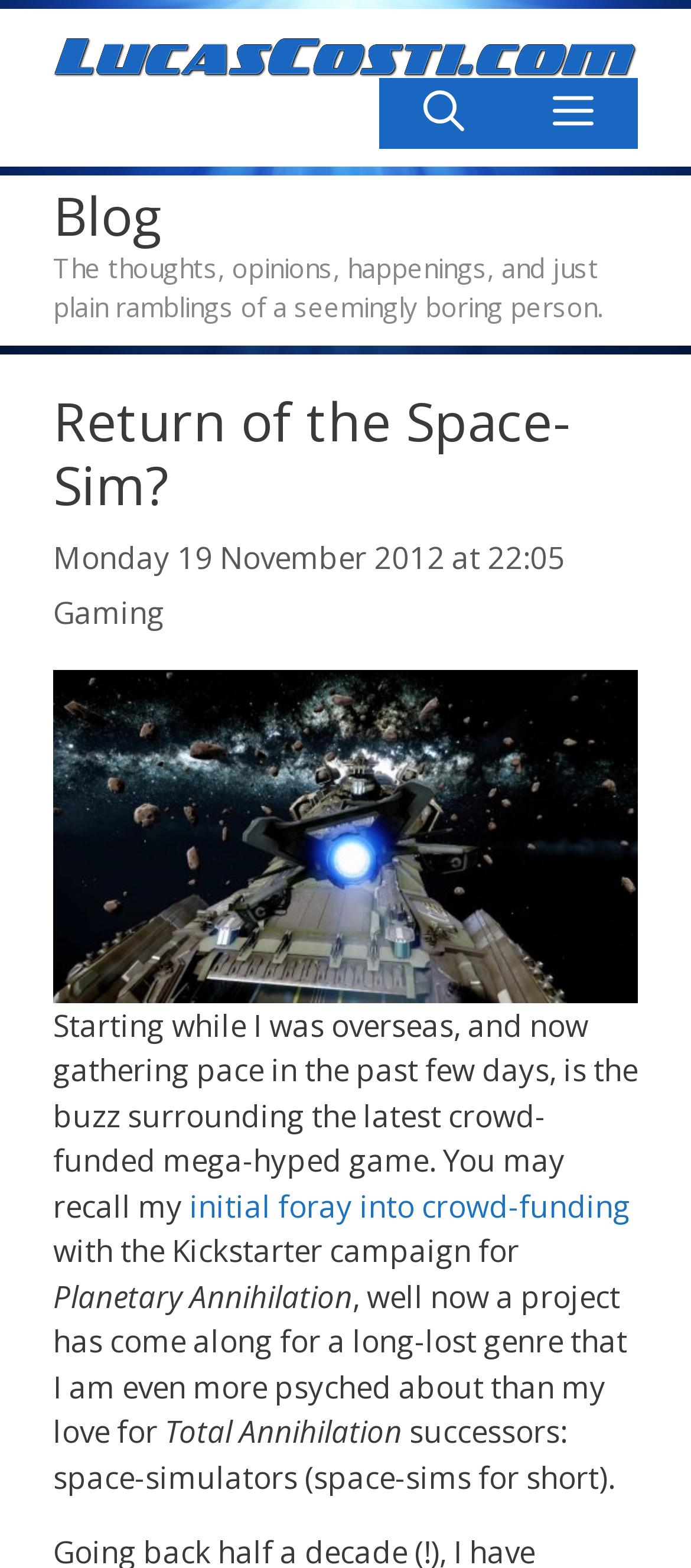Bounding box coordinates are specified in the format (top-left x, top-left y, bottom-right x, bottom-right y). All values are floating point numbers bounded between 0 and 1. Please provide the bounding box coordinate of the region this sentence describes: aria-label="Open Search Bar"

[0.549, 0.049, 0.736, 0.094]